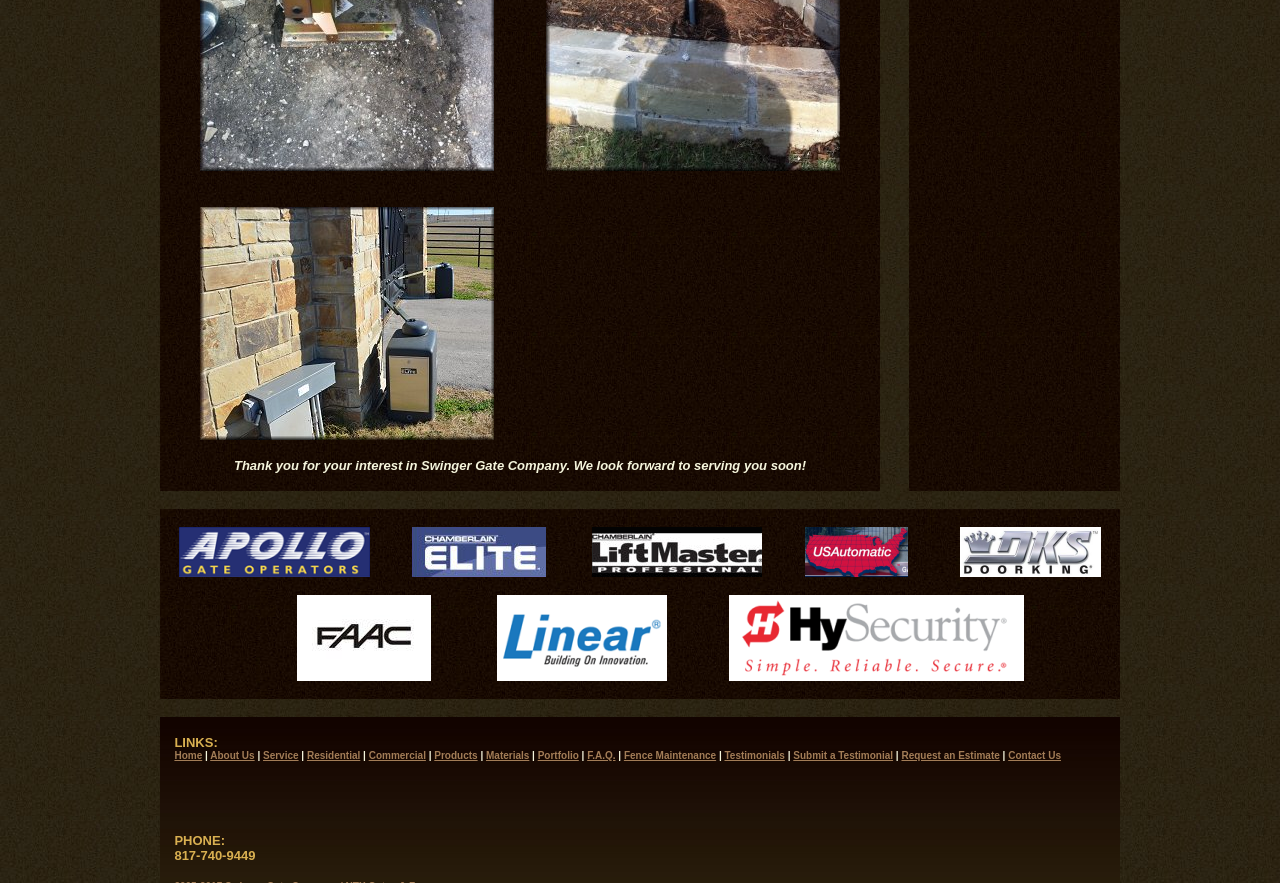How many links are there in the LINKS section? Analyze the screenshot and reply with just one word or a short phrase.

14